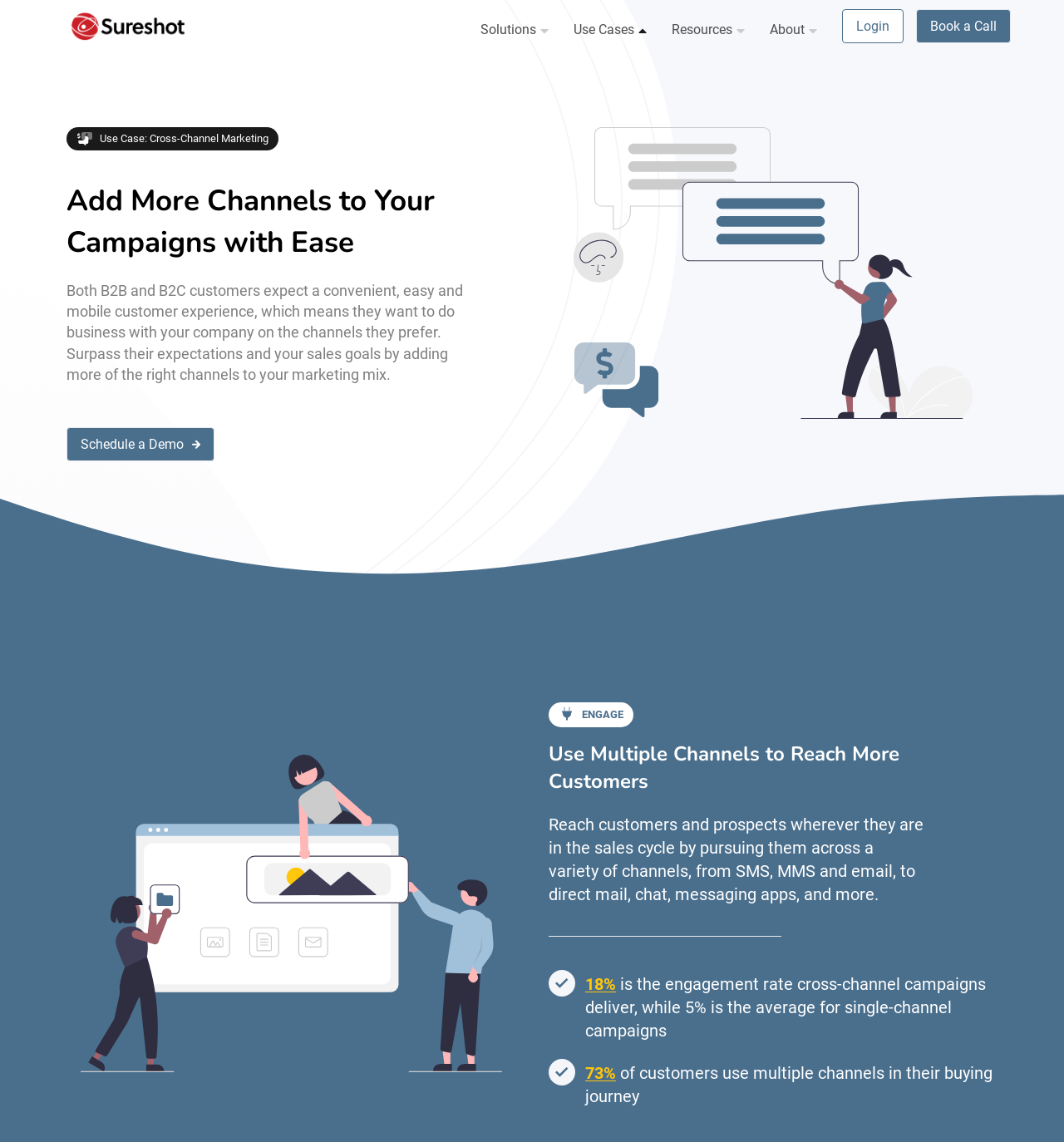Find the bounding box coordinates of the element I should click to carry out the following instruction: "Login to Sureshot".

[0.791, 0.008, 0.849, 0.038]